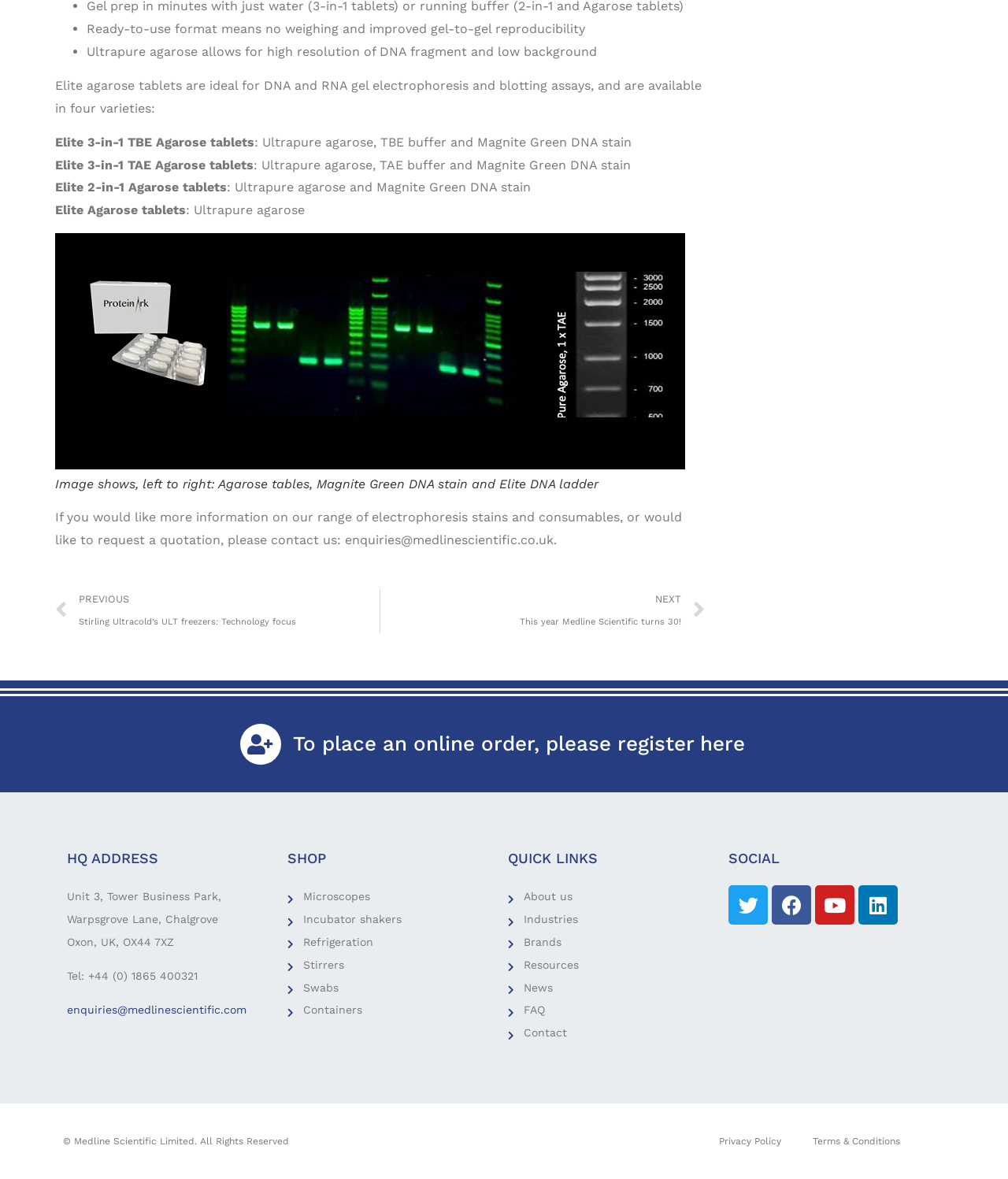Indicate the bounding box coordinates of the element that must be clicked to execute the instruction: "Visit the shop page". The coordinates should be given as four float numbers between 0 and 1, i.e., [left, top, right, bottom].

[0.285, 0.722, 0.496, 0.734]